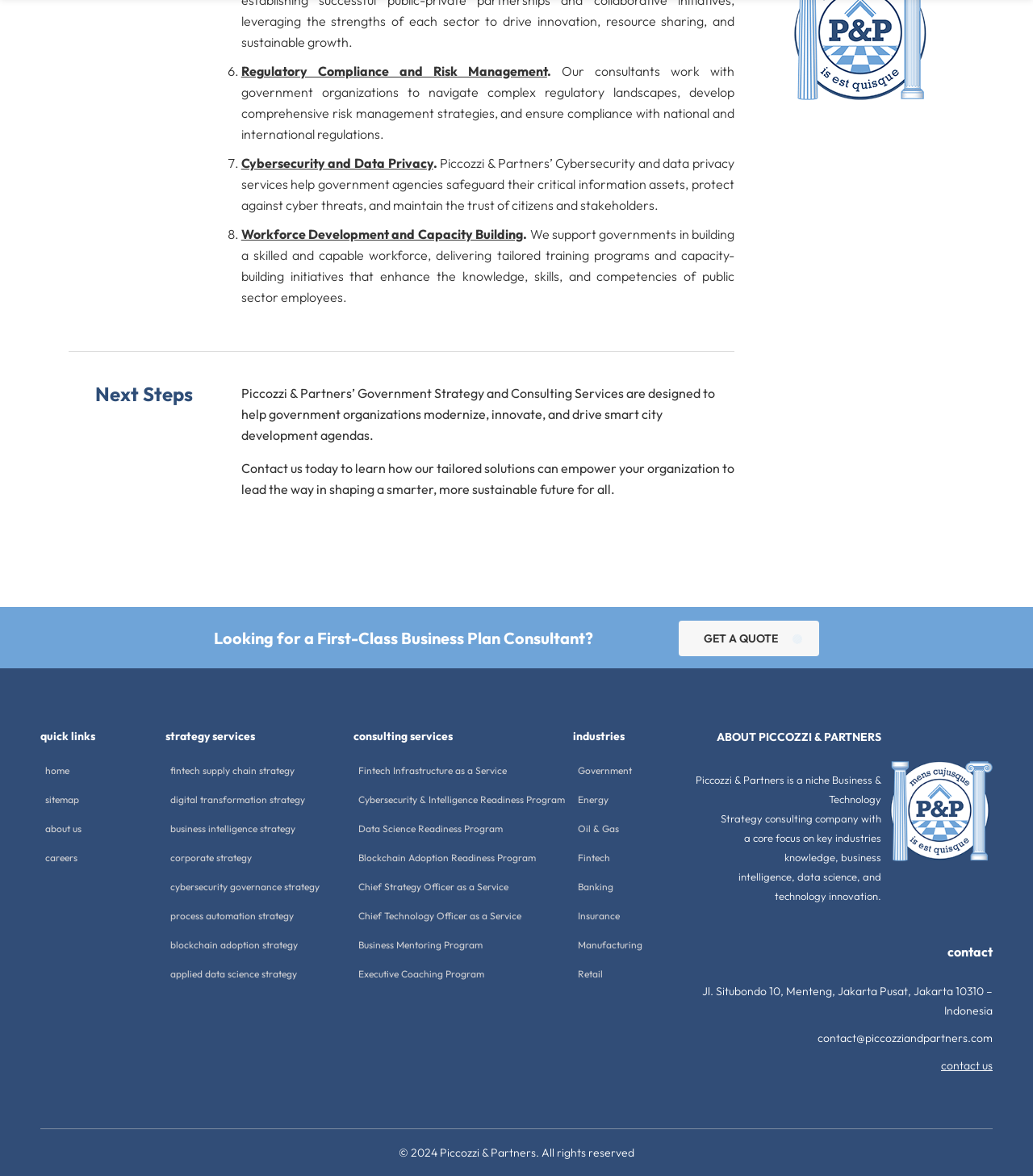Please identify the bounding box coordinates of the clickable area that will allow you to execute the instruction: "Explore fintech supply chain strategy".

[0.153, 0.65, 0.285, 0.66]